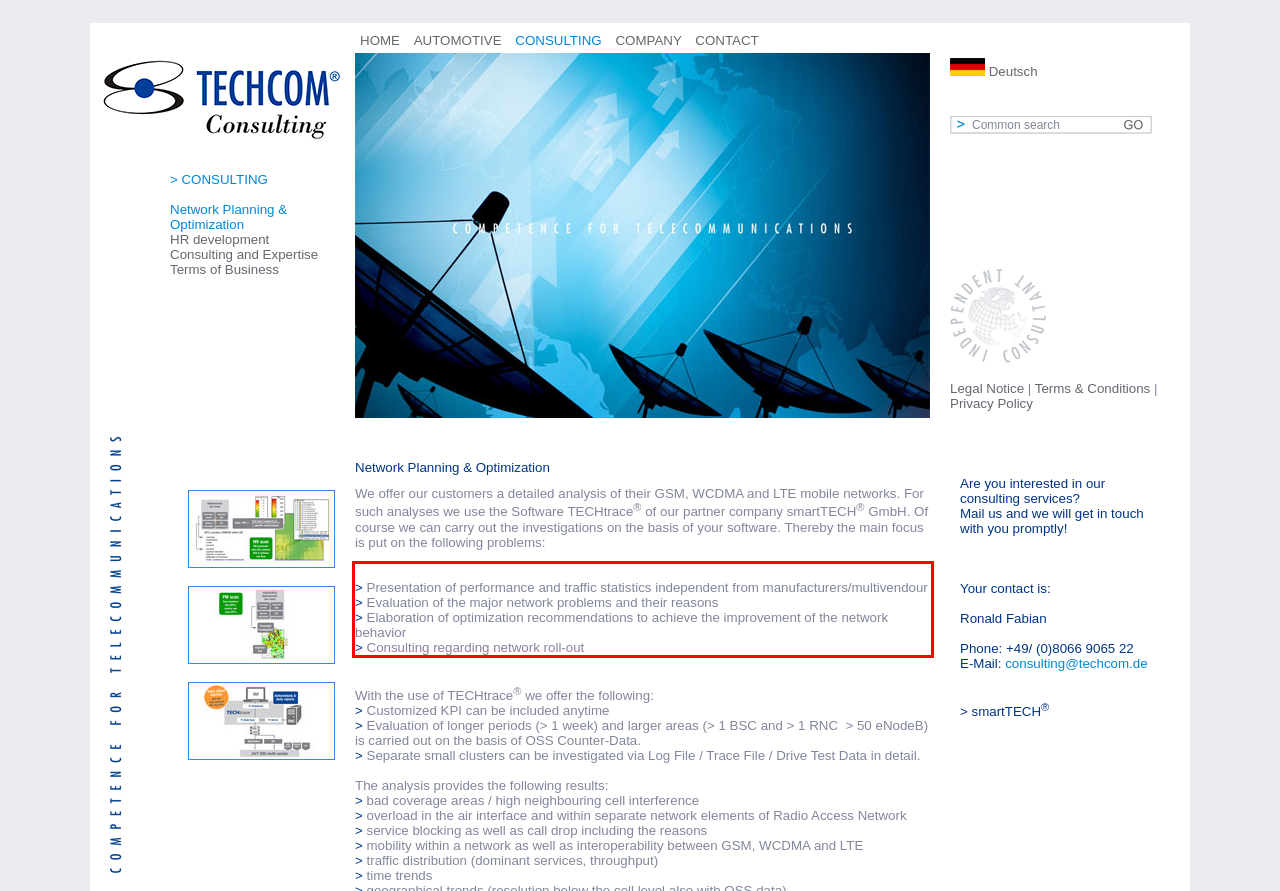With the given screenshot of a webpage, locate the red rectangle bounding box and extract the text content using OCR.

> Presentation of performance and traffic statistics independent from manufacturers/multivendour > Evaluation of the major network problems and their reasons > Elaboration of optimization recommendations to achieve the improvement of the network behavior > Consulting regarding network roll-out